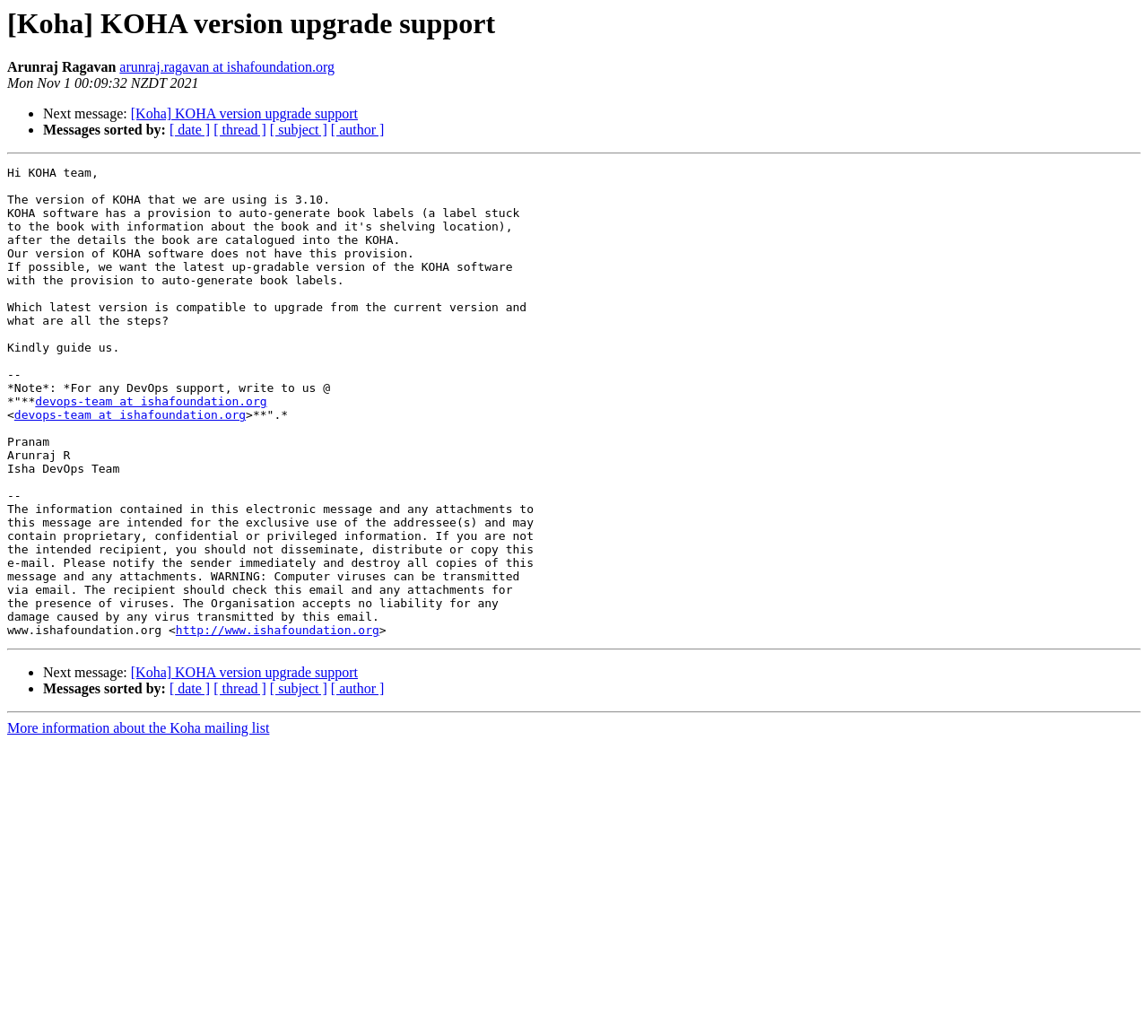Determine the bounding box coordinates for the clickable element to execute this instruction: "Click on the 'gate.io' link". Provide the coordinates as four float numbers between 0 and 1, i.e., [left, top, right, bottom].

None